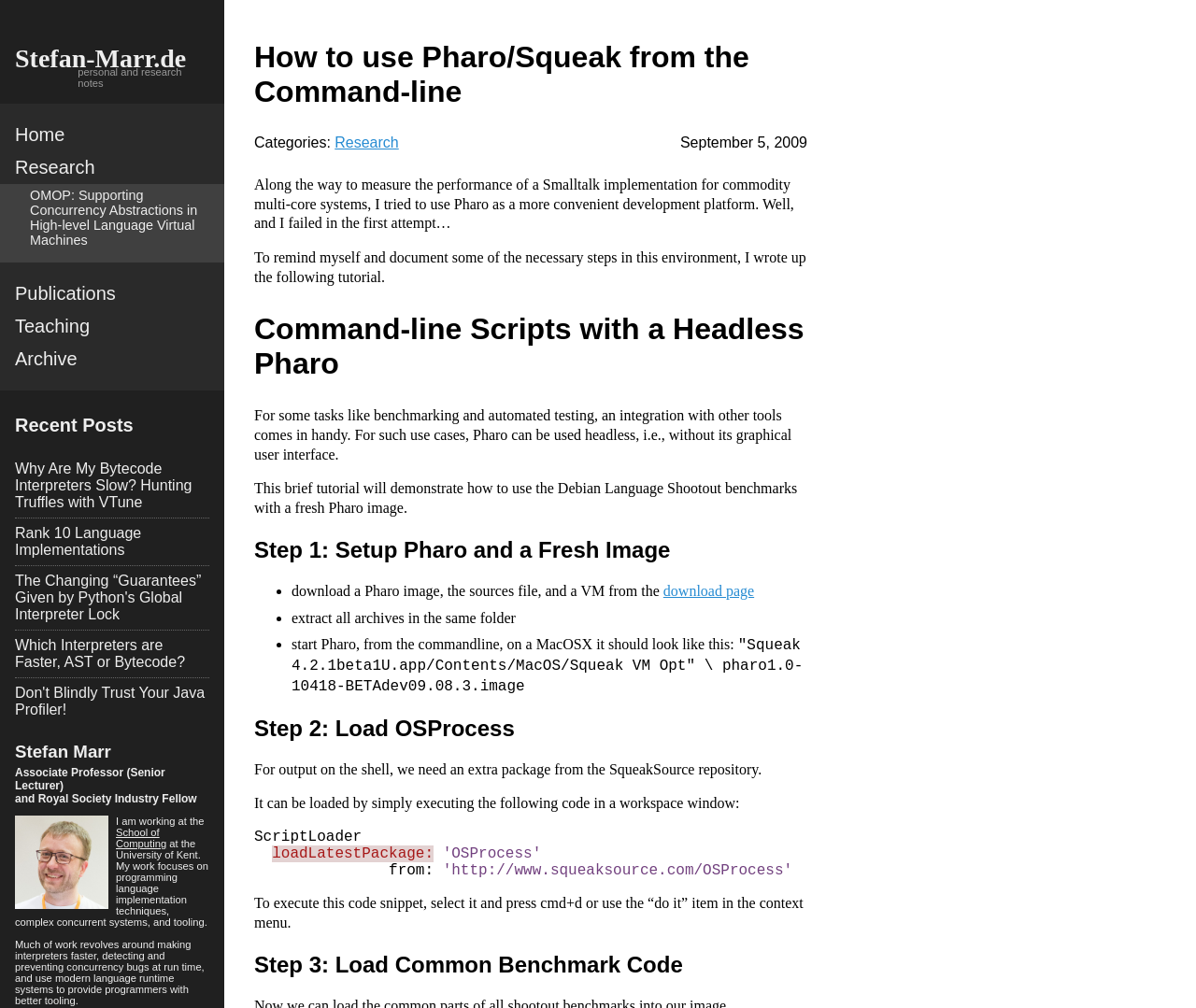What is the purpose of the tutorial?
Based on the visual, give a brief answer using one word or a short phrase.

Using Pharo/Squeak from the Command-line